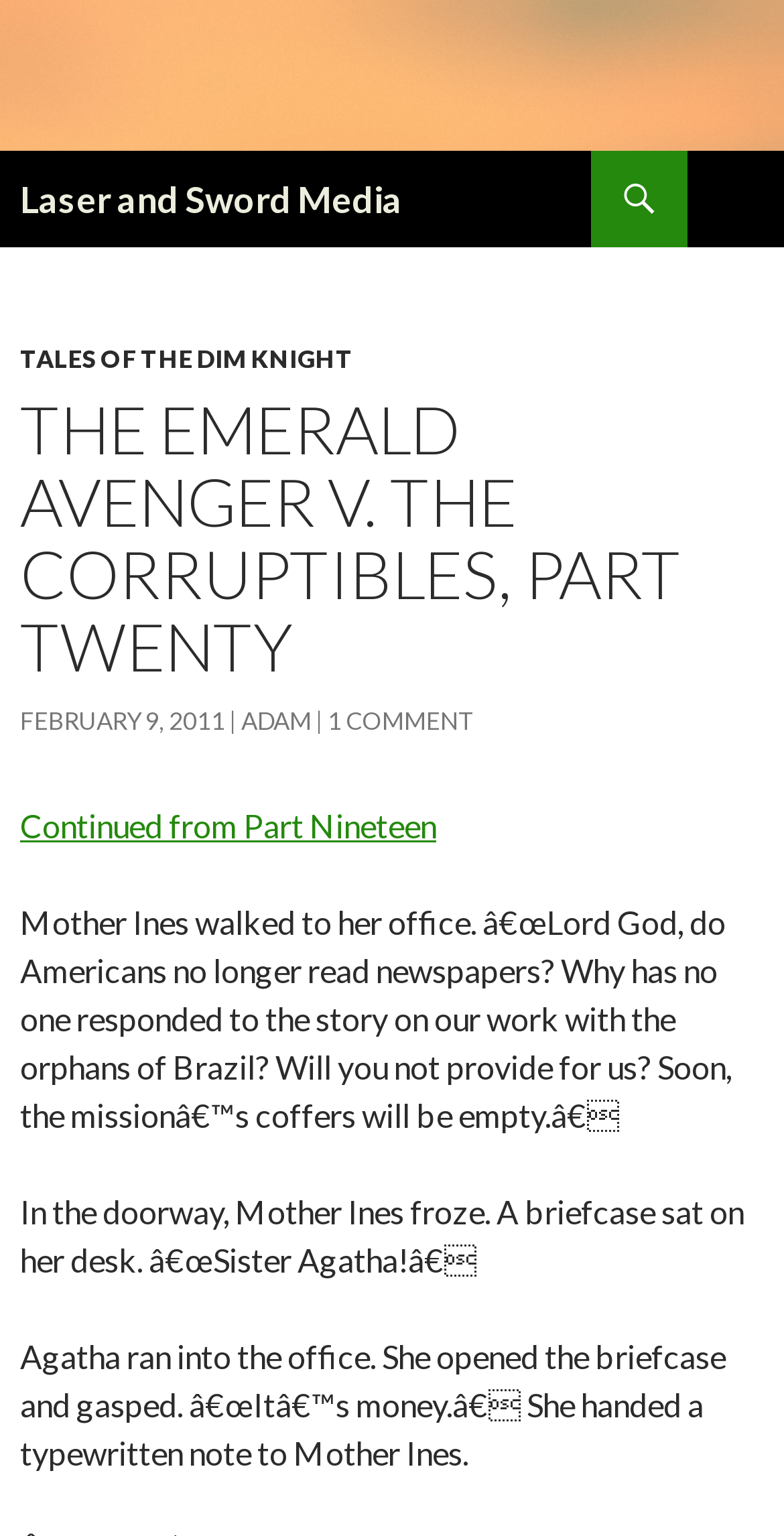Determine the bounding box for the HTML element described here: "Adam". The coordinates should be given as [left, top, right, bottom] with each number being a float between 0 and 1.

[0.308, 0.459, 0.397, 0.479]